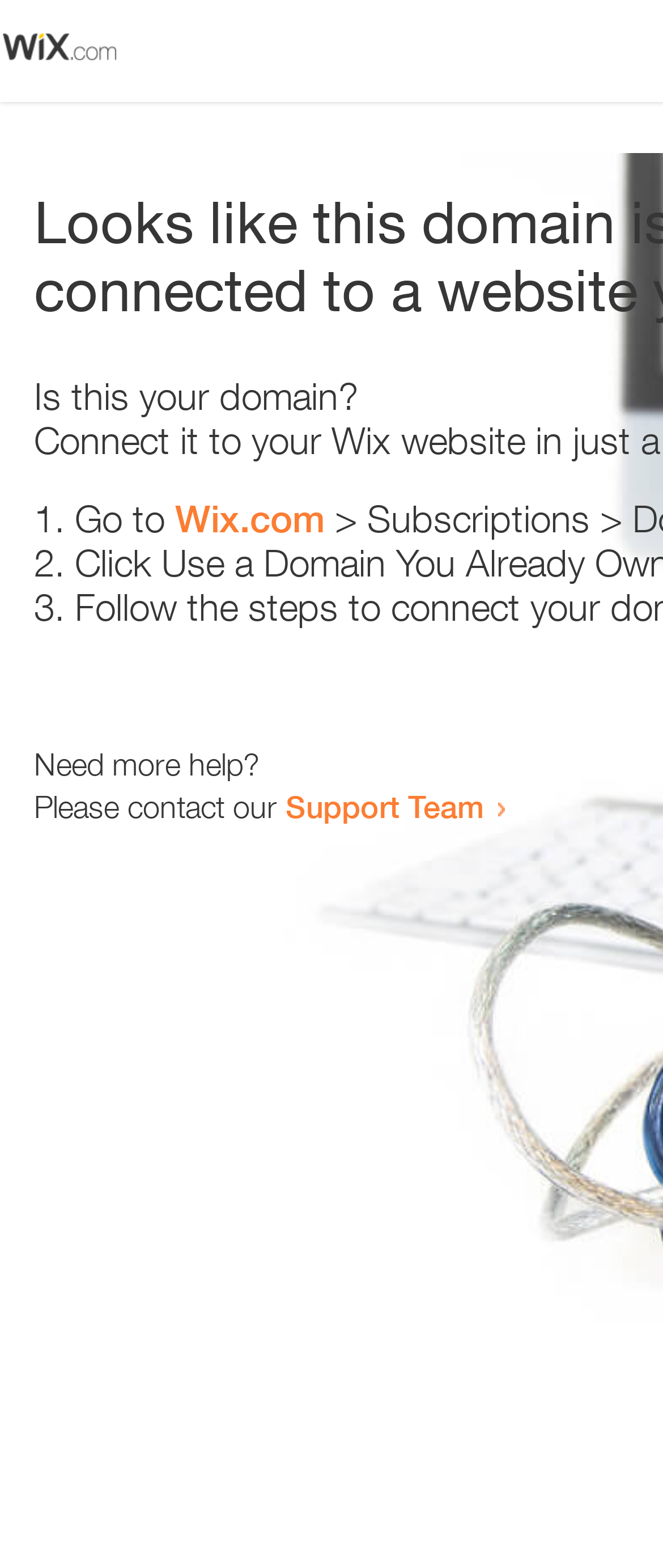Provide an in-depth description of the elements and layout of the webpage.

The webpage appears to be an error page, with a small image at the top left corner. Below the image, there is a question "Is this your domain?" in a prominent position. 

To the right of the question, there is a numbered list with three items. The first item starts with "1." and suggests going to "Wix.com". The second item starts with "2." and the third item starts with "3.", but their contents are not specified. 

Below the list, there is a message "Need more help?" followed by a sentence "Please contact our Support Team" with a link to the Support Team. The link is positioned to the right of the sentence.